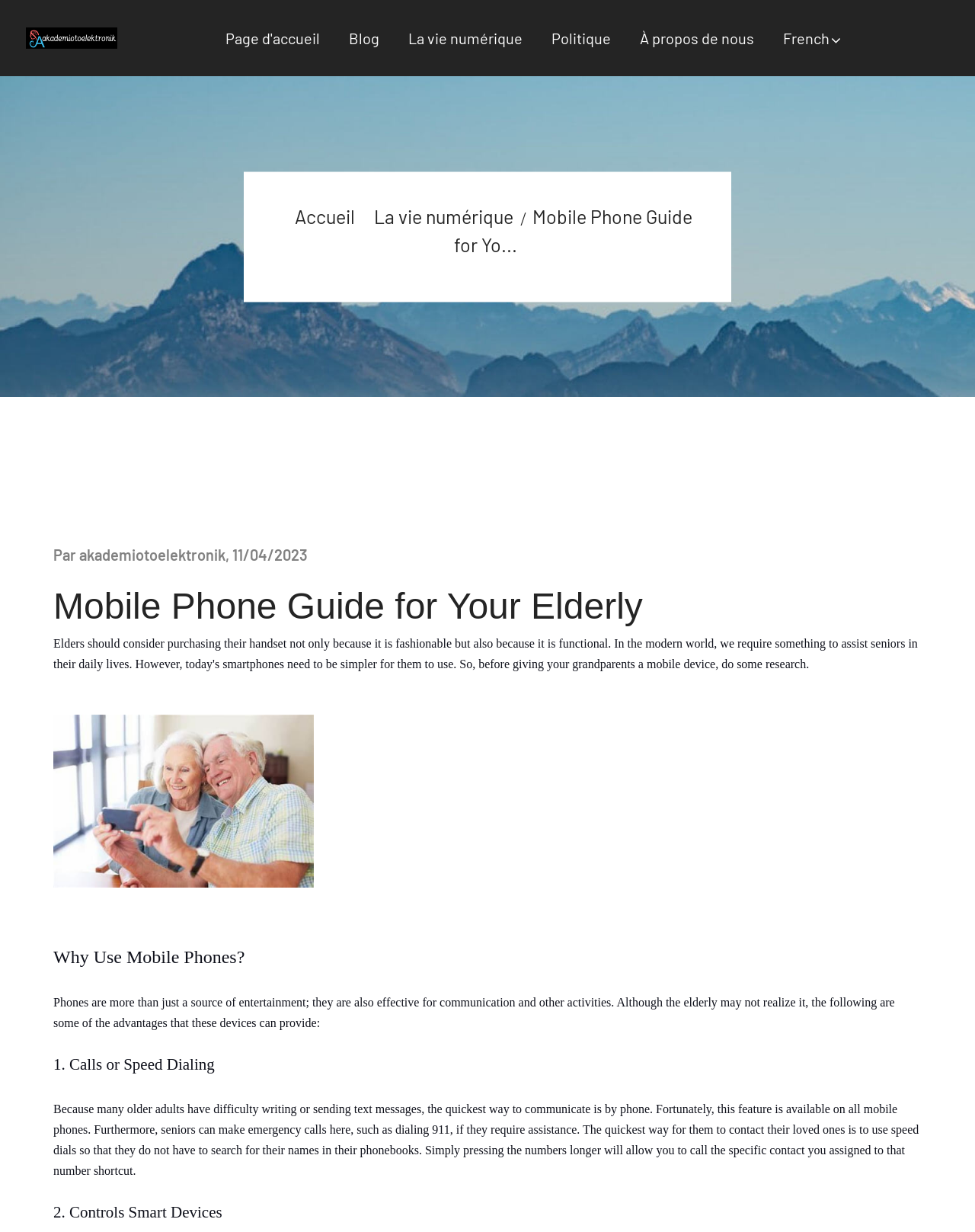Please find the bounding box coordinates of the section that needs to be clicked to achieve this instruction: "Contact via amit@zestfulloutreach.com".

None